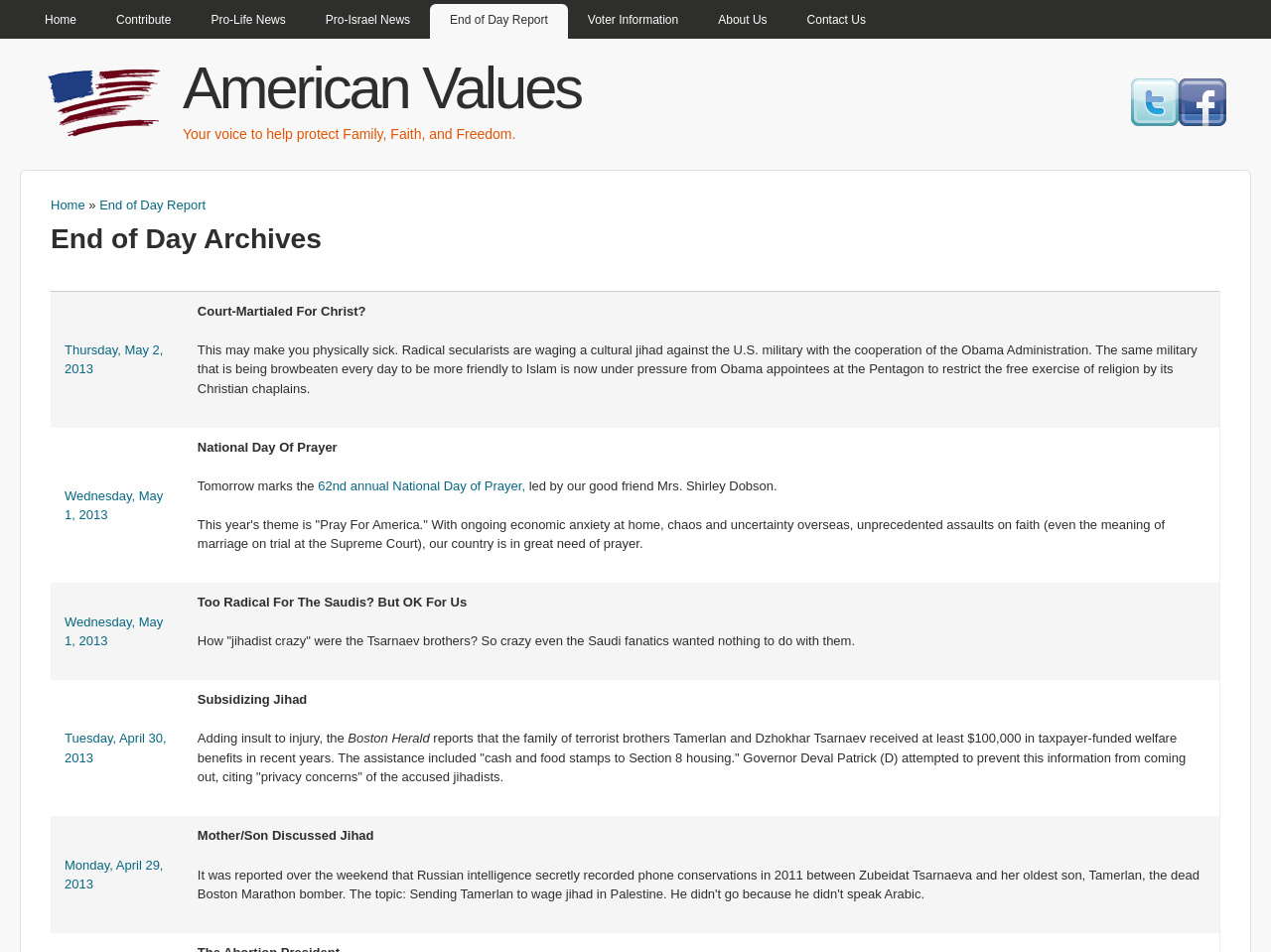How many social media icons are there?
Please provide a comprehensive and detailed answer to the question.

I found two image elements with descriptions 'Twitter icon' and 'Facebook icon', which are likely social media icons.